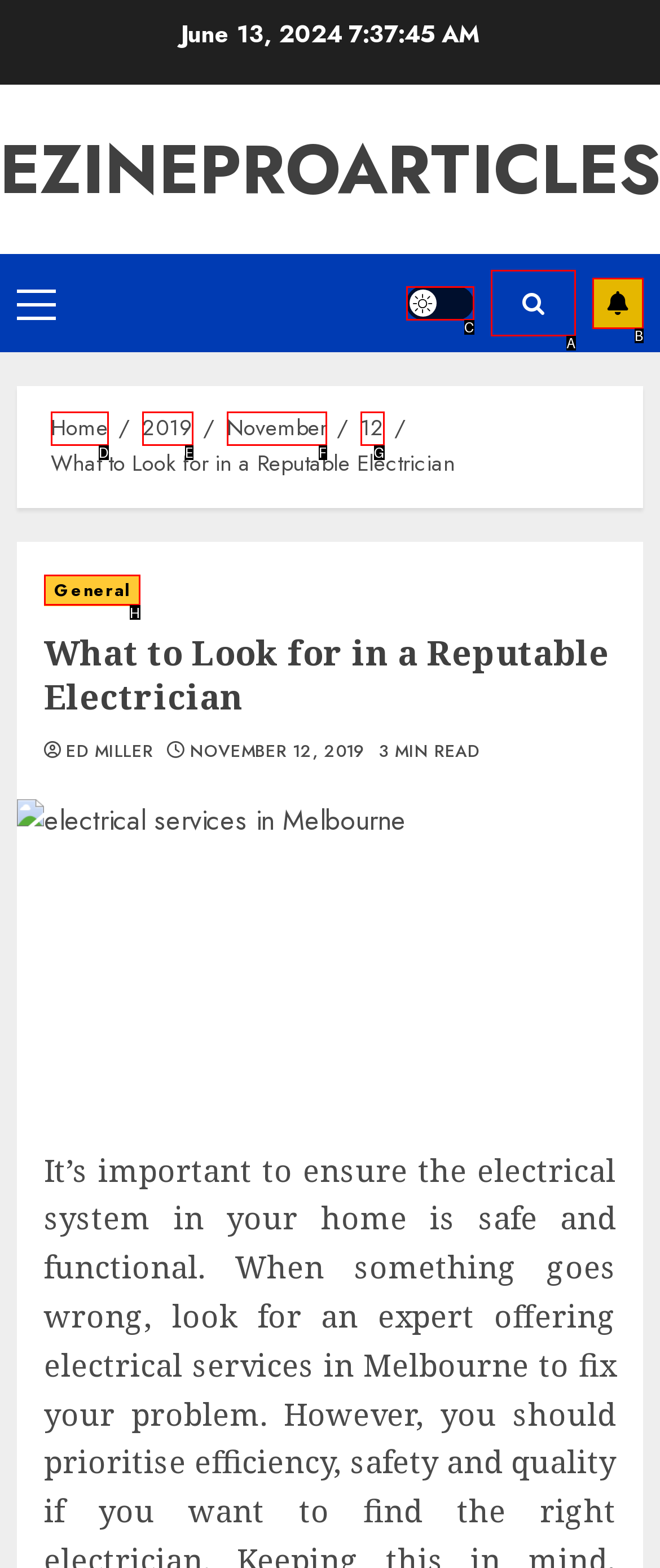Determine which option matches the element description: November
Reply with the letter of the appropriate option from the options provided.

F